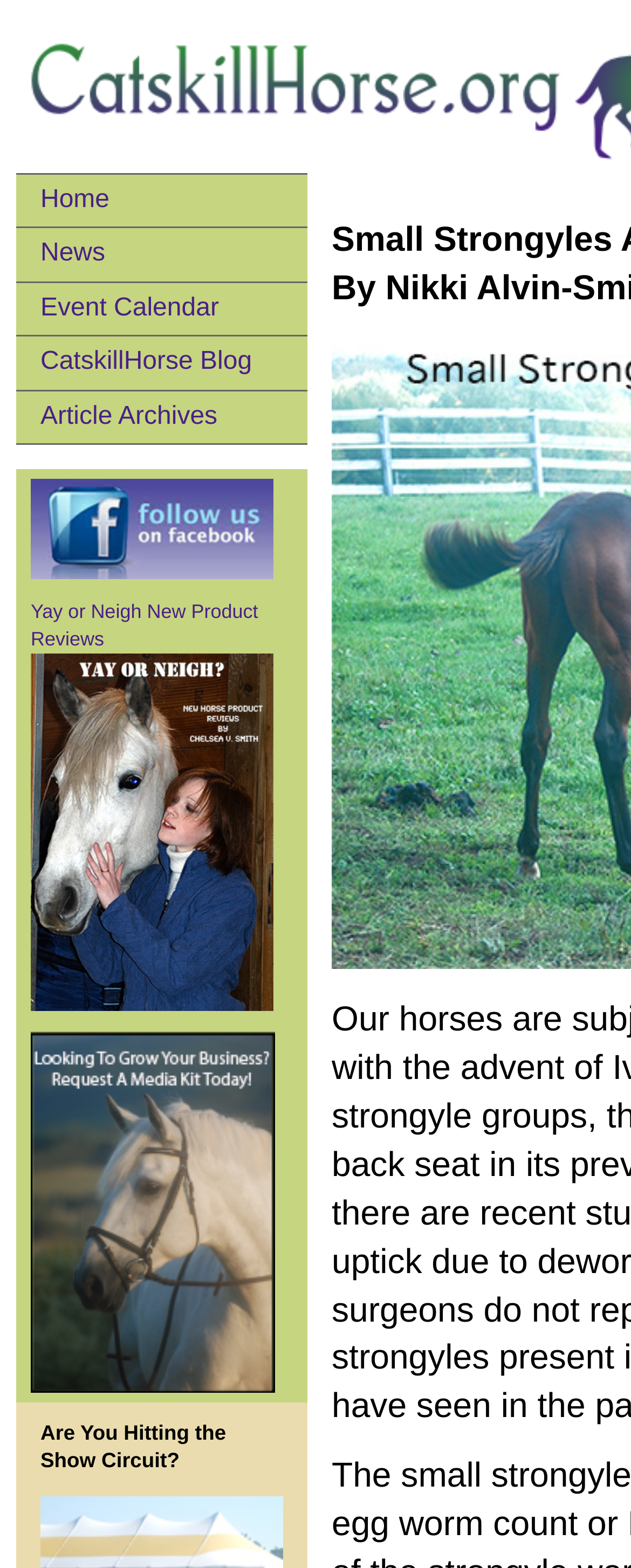How many images are associated with the social media links?
Answer the question based on the image using a single word or a brief phrase.

2